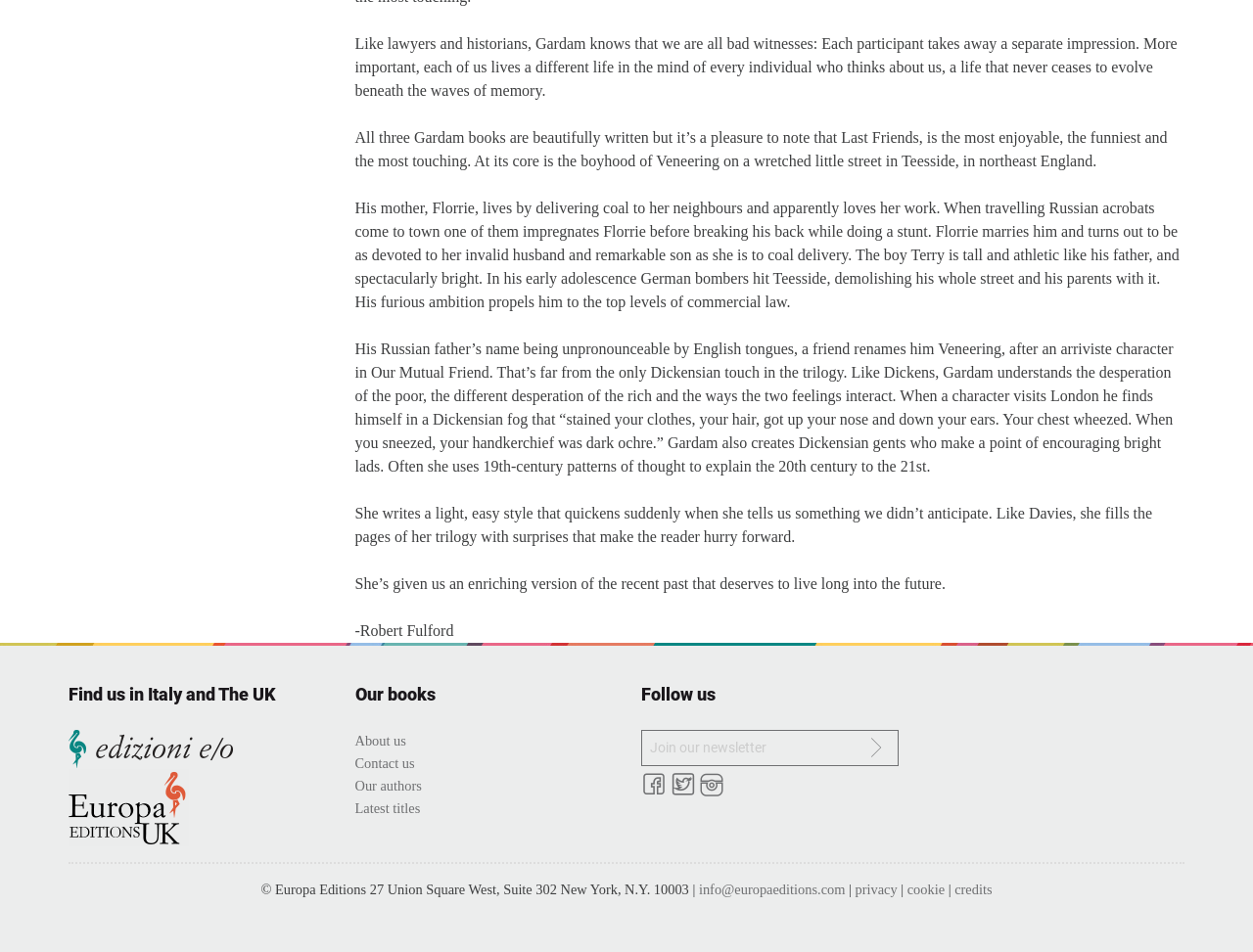Provide a brief response in the form of a single word or phrase:
How many social media links are there?

4